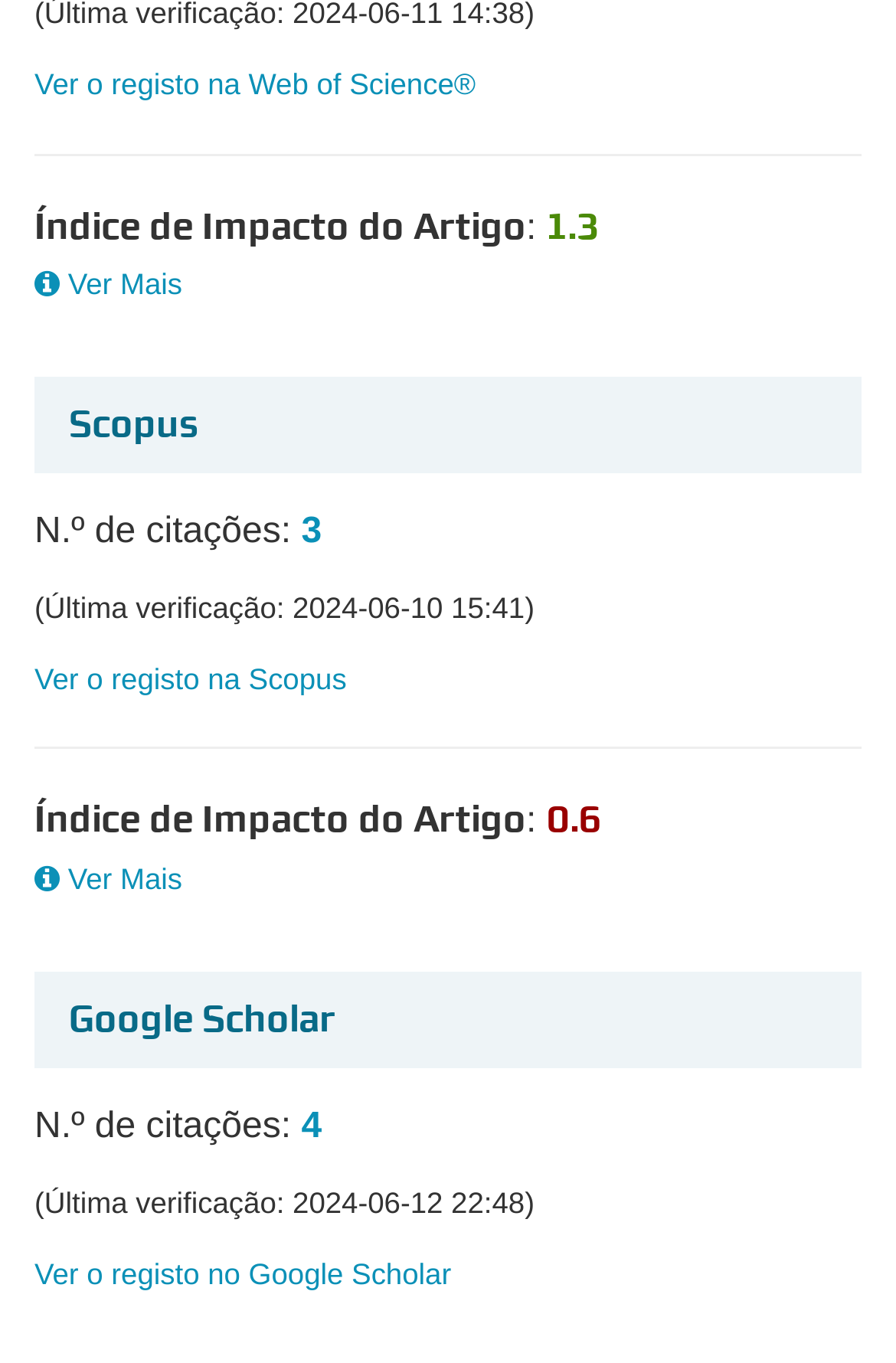Carefully examine the image and provide an in-depth answer to the question: What is the impact index of the article in Google Scholar?

The impact index of the article in Google Scholar is 0.6, which is mentioned in the static text element with the bounding box coordinates [0.61, 0.586, 0.672, 0.618]